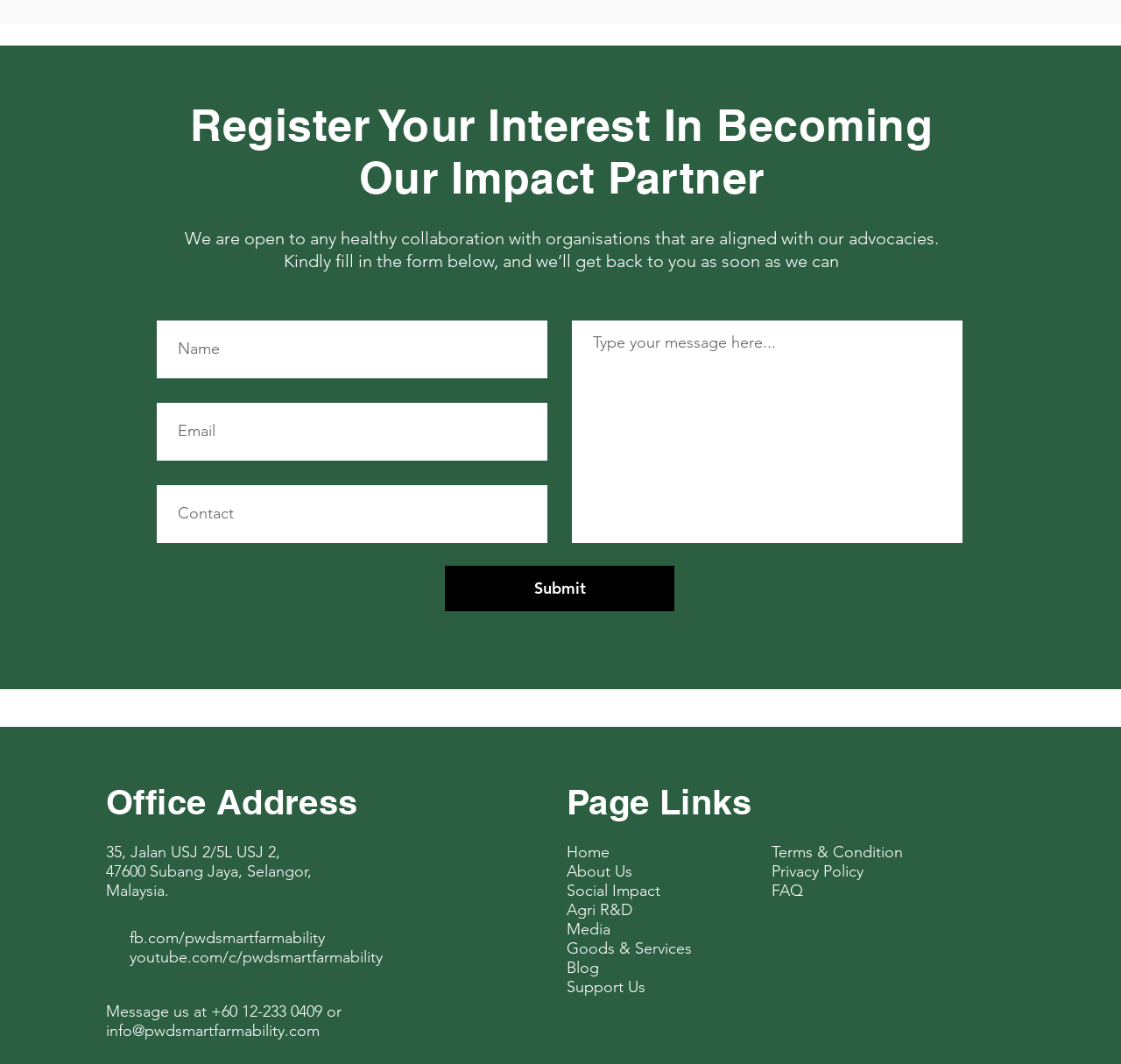Locate the bounding box coordinates of the area you need to click to fulfill this instruction: 'Click the submit button'. The coordinates must be in the form of four float numbers ranging from 0 to 1: [left, top, right, bottom].

[0.397, 0.532, 0.602, 0.574]